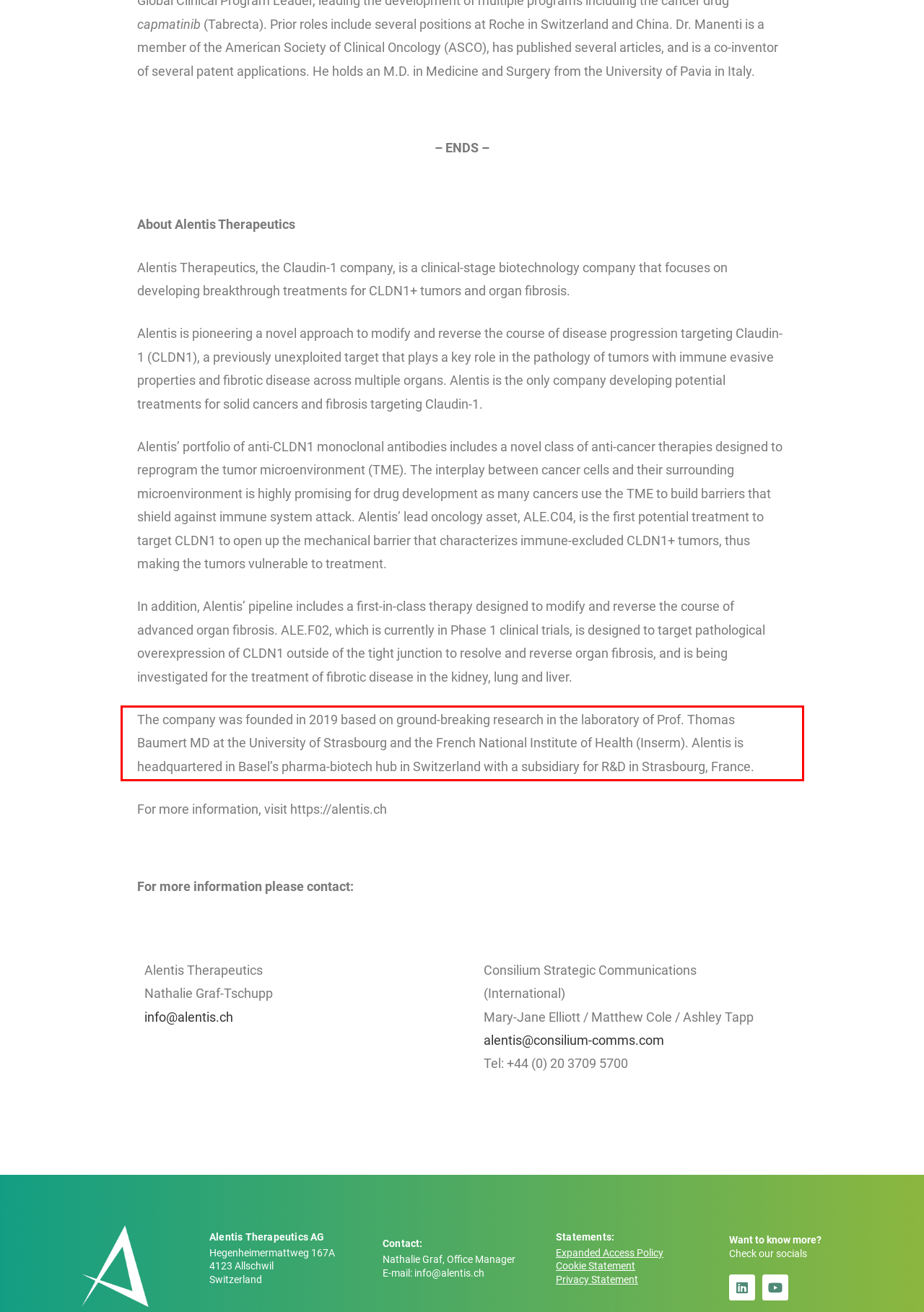You are given a screenshot showing a webpage with a red bounding box. Perform OCR to capture the text within the red bounding box.

The company was founded in 2019 based on ground-breaking research in the laboratory of Prof. Thomas Baumert MD at the University of Strasbourg and the French National Institute of Health (Inserm). Alentis is headquartered in Basel’s pharma-biotech hub in Switzerland with a subsidiary for R&D in Strasbourg, France.